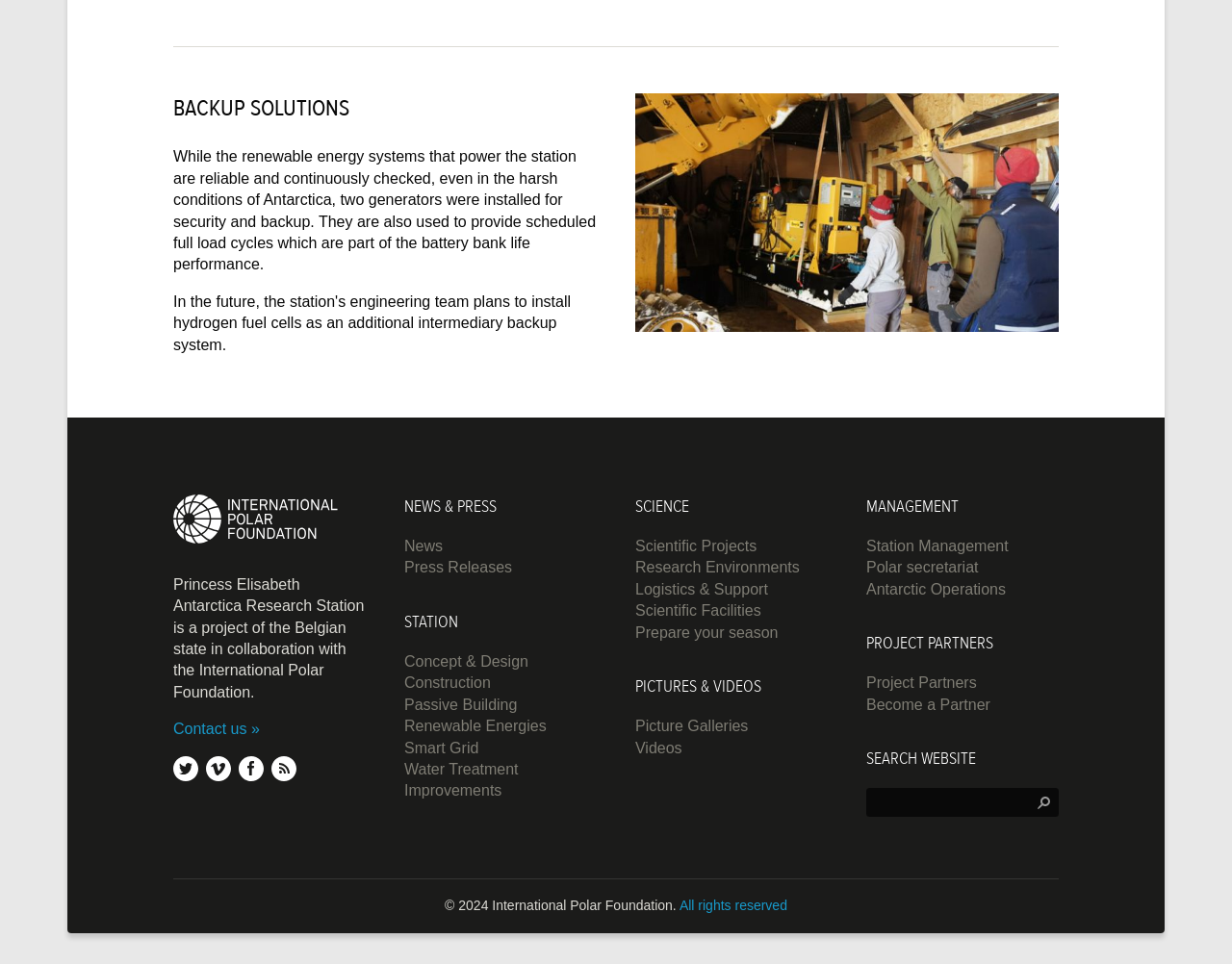What is the name of the research station?
Give a one-word or short-phrase answer derived from the screenshot.

Princess Elisabeth Antarctica Research Station